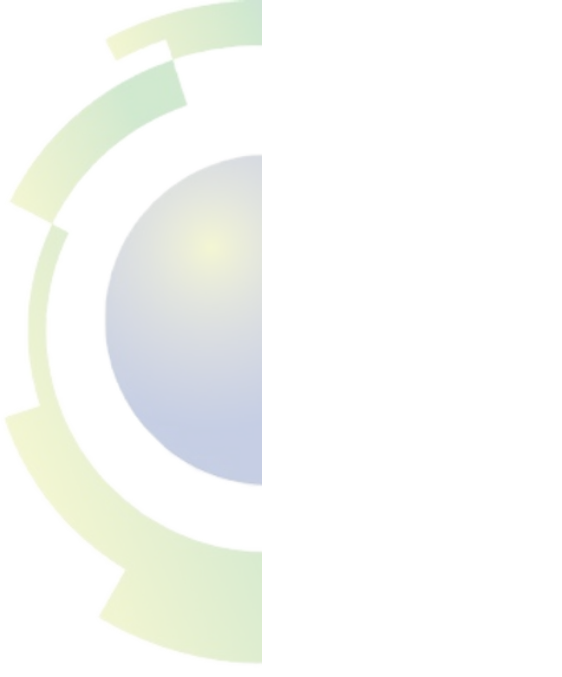Generate a comprehensive caption that describes the image.

The image features an abstract design that displays a blend of soft, pastel colors forming curved shapes around a central circular element. The circular area has a gradient effect, transitioning from a light blue to a soft yellow hue at its center, creating a gentle luminosity. Surrounding this central circle are various semi-transparent arcs that add depth and dimension to the visual, offering a sense of movement and fluidity. This artistic representation may evoke notions of innovation and connectivity, aligning with themes related to technology and design within the context of prosthetics and orthotics, as highlighted on the associated webpage for Chris Welch, a clinical manager at Bionic P&O.